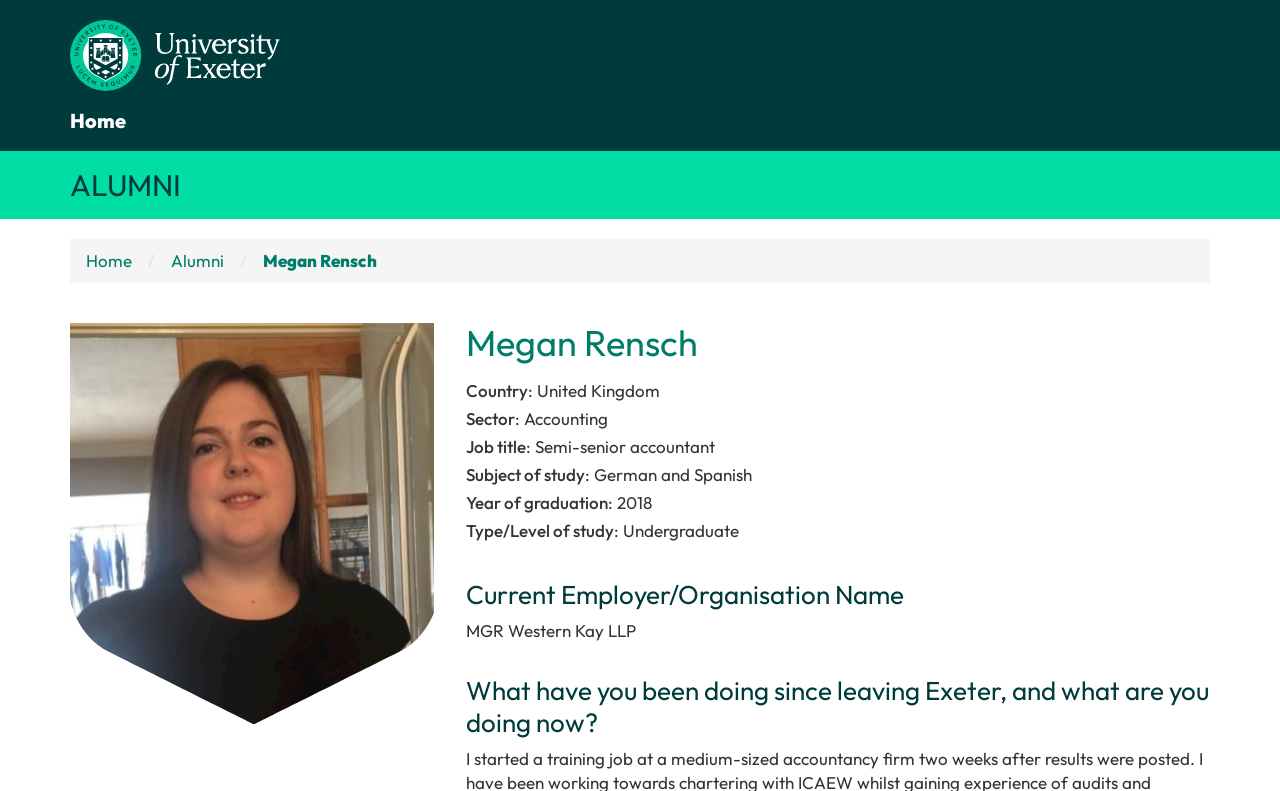What year did Megan Rensch graduate?
Using the picture, provide a one-word or short phrase answer.

2018